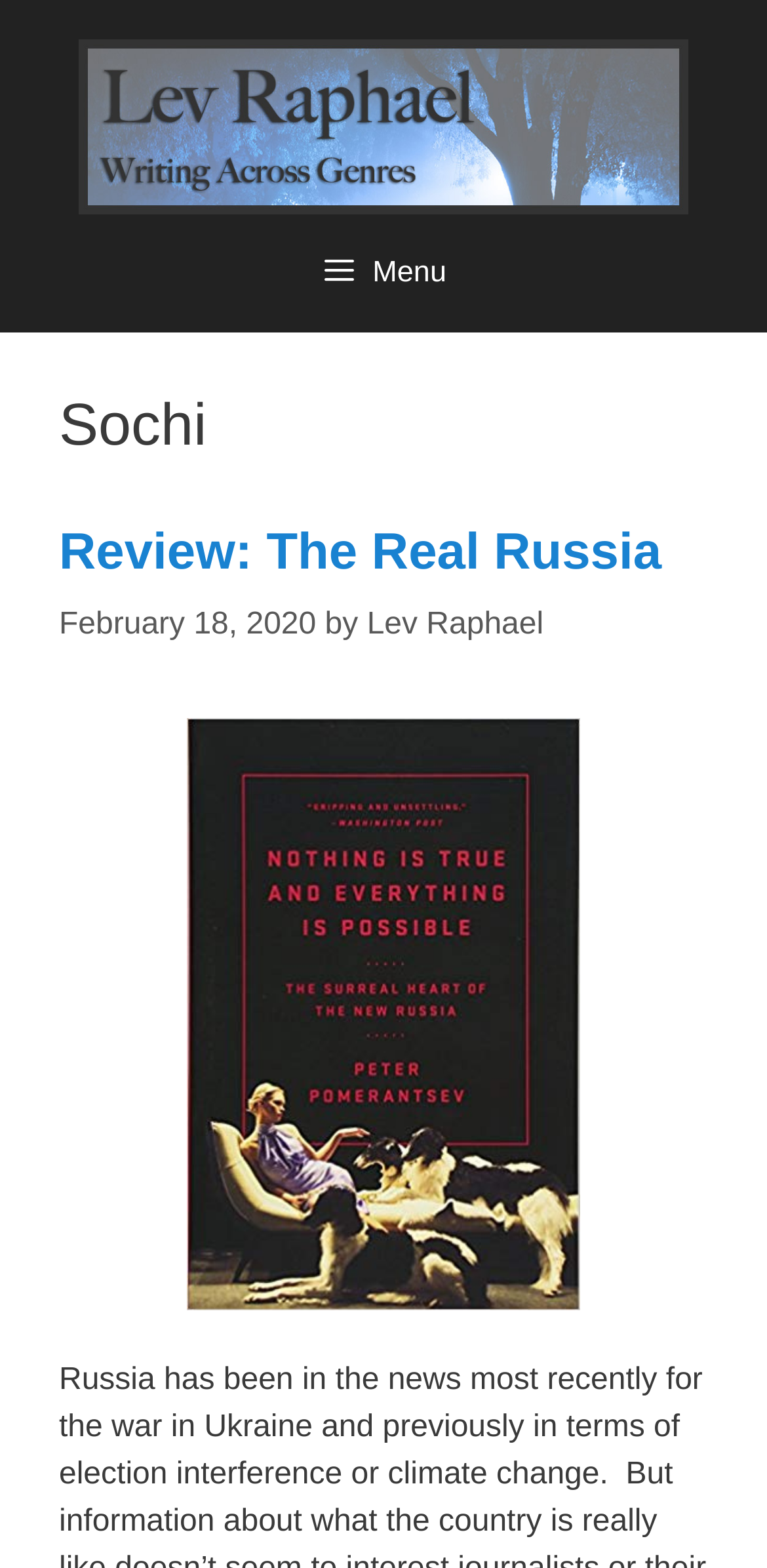Use a single word or phrase to respond to the question:
What is the date of the latest article?

February 18, 2020